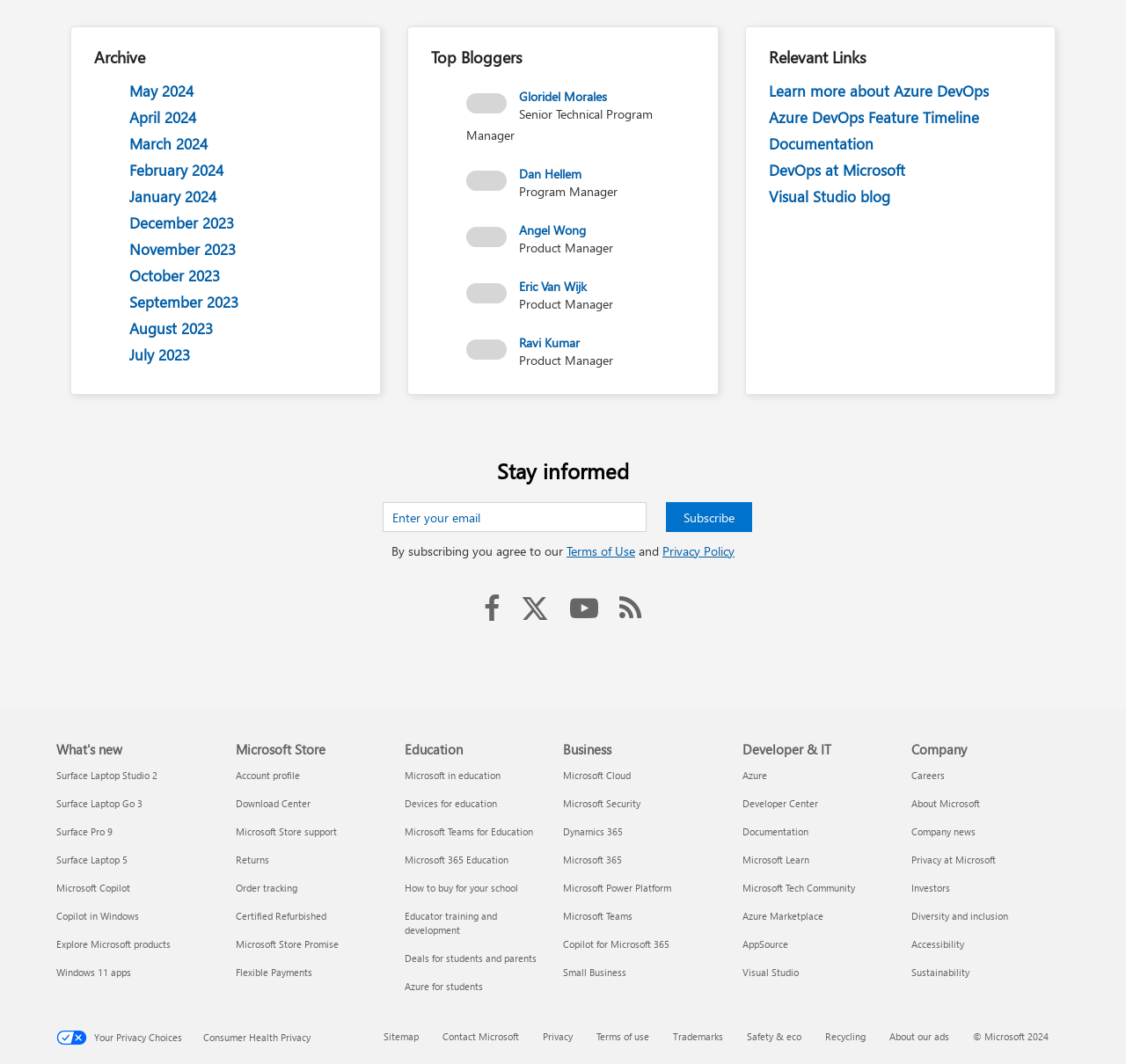With reference to the image, please provide a detailed answer to the following question: How many What's new links are there in the Footer Resource links section?

I counted the number of What's new links in the Footer Resource links section and found five links, each related to a different product or feature, such as Surface Laptop Studio 2 and Microsoft Copilot.